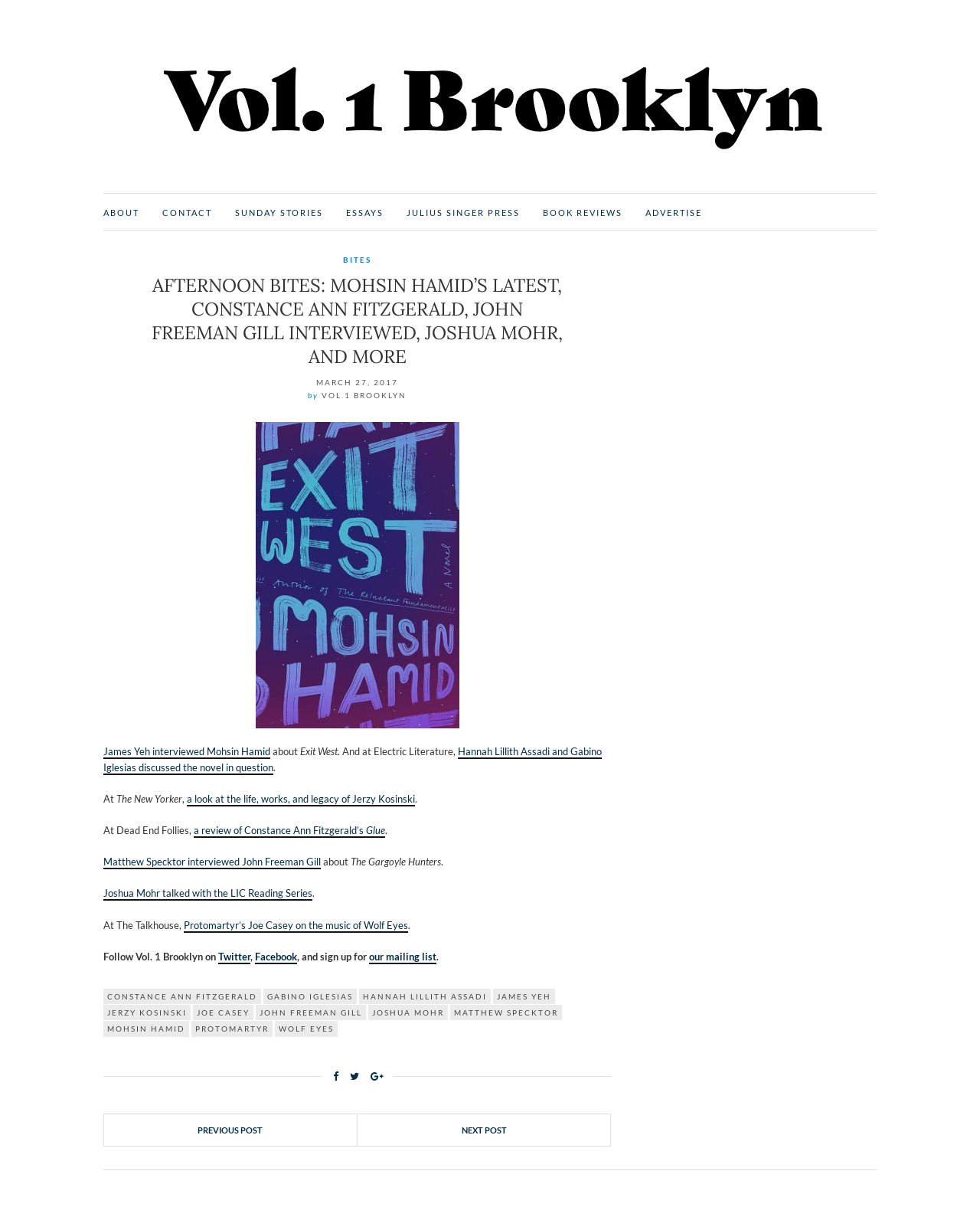Please determine the bounding box coordinates of the element's region to click in order to carry out the following instruction: "Go to the previous post". The coordinates should be four float numbers between 0 and 1, i.e., [left, top, right, bottom].

[0.106, 0.923, 0.365, 0.949]